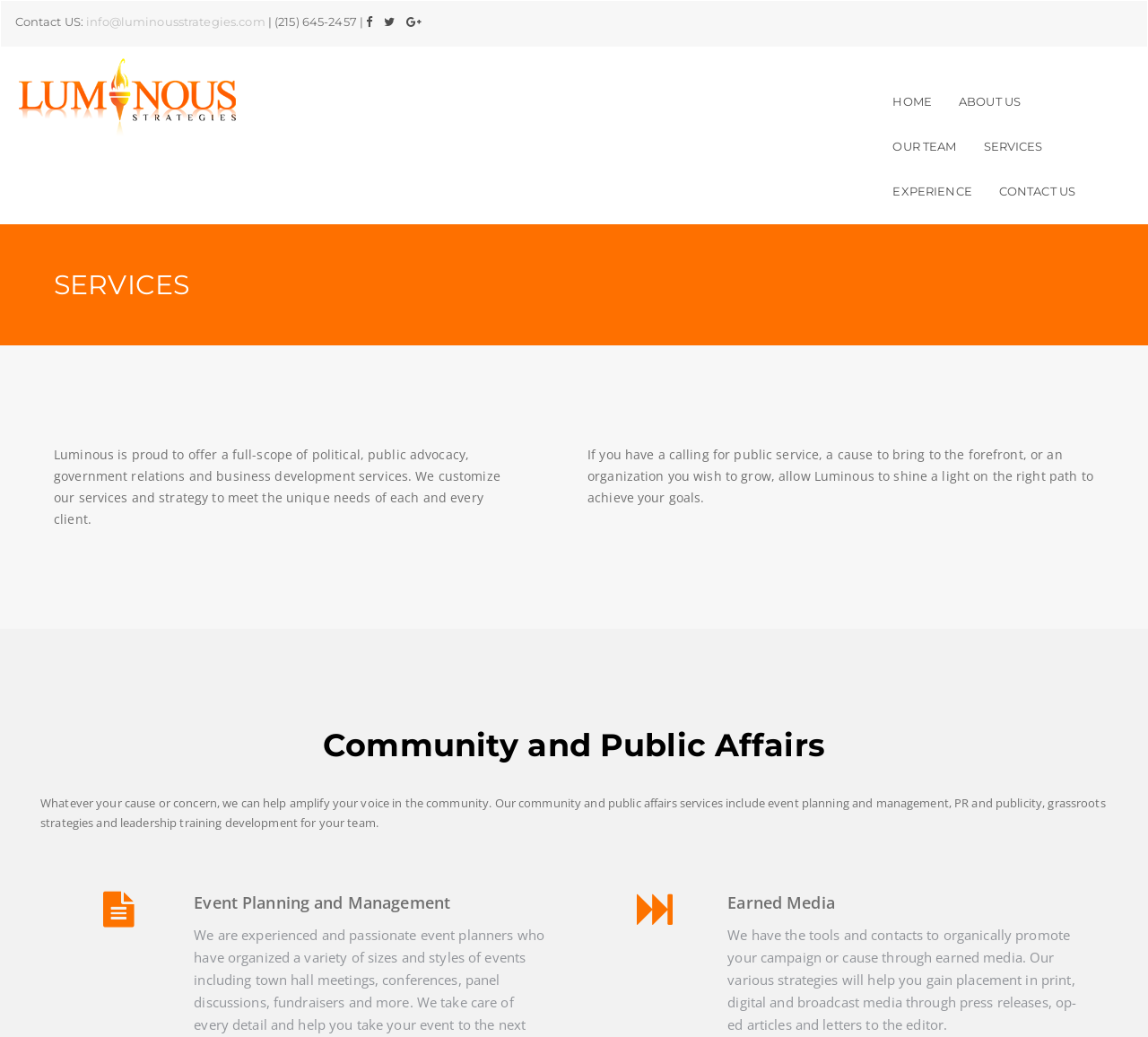Locate the bounding box coordinates of the UI element described by: "ABOUT US". The bounding box coordinates should consist of four float numbers between 0 and 1, i.e., [left, top, right, bottom].

[0.528, 0.062, 0.605, 0.106]